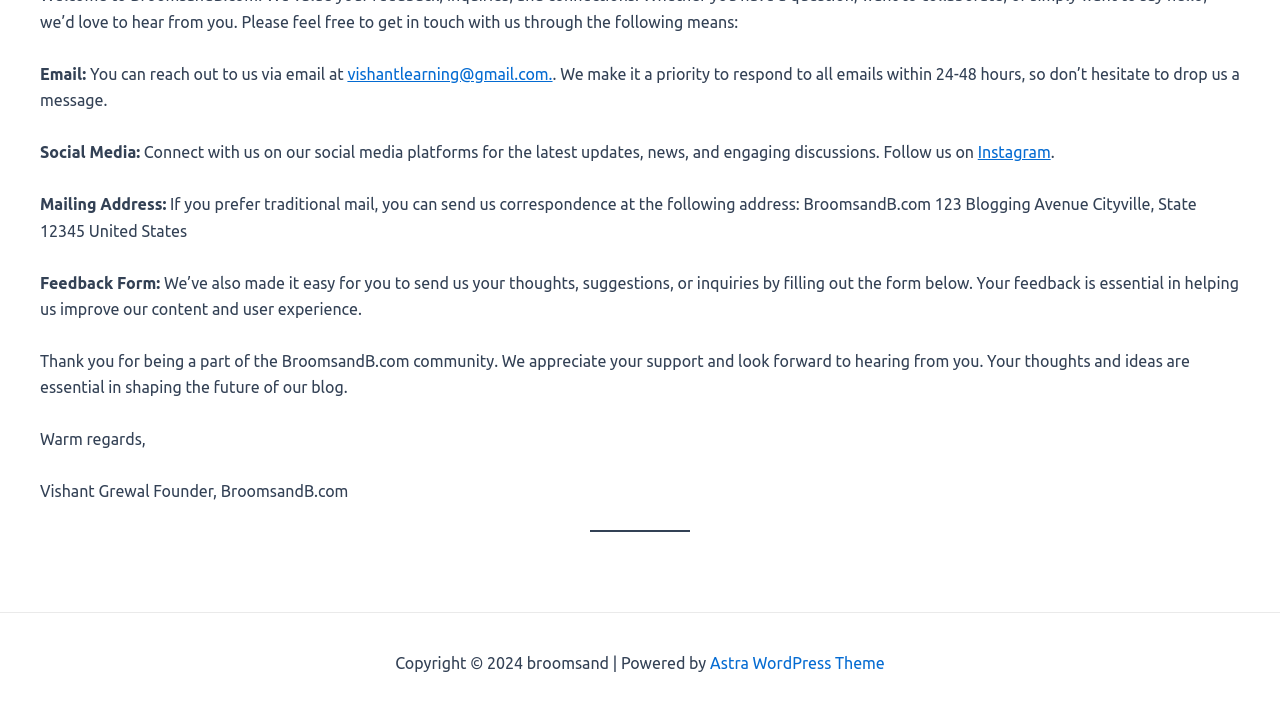Using the webpage screenshot and the element description Instagram, determine the bounding box coordinates. Specify the coordinates in the format (top-left x, top-left y, bottom-right x, bottom-right y) with values ranging from 0 to 1.

[0.764, 0.201, 0.821, 0.226]